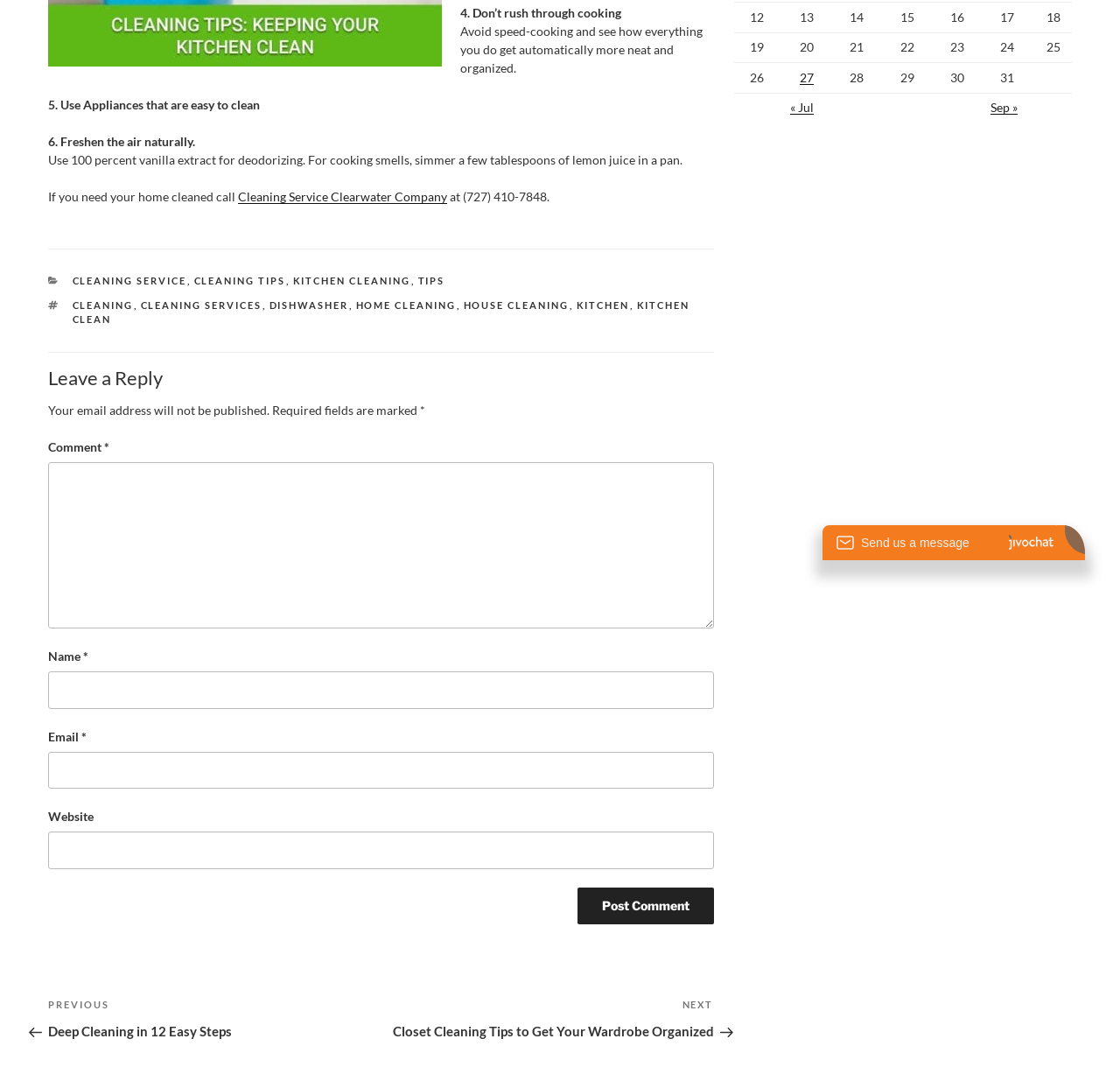Using the webpage screenshot, find the UI element described by Cleaning Service Clearwater Company. Provide the bounding box coordinates in the format (top-left x, top-left y, bottom-right x, bottom-right y), ensuring all values are floating point numbers between 0 and 1.

[0.216, 0.176, 0.404, 0.189]